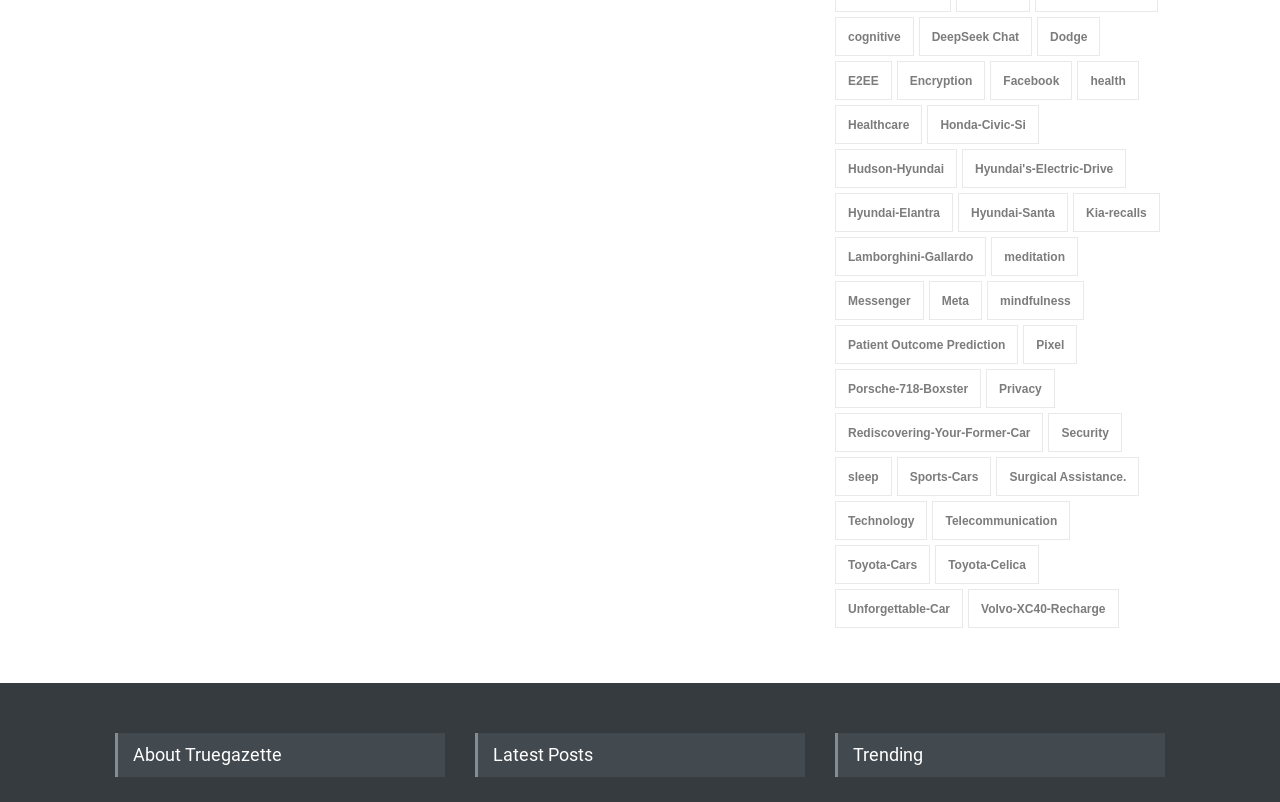Please identify the bounding box coordinates of the area that needs to be clicked to follow this instruction: "Explore the 'Trending' section".

[0.652, 0.914, 0.91, 0.969]